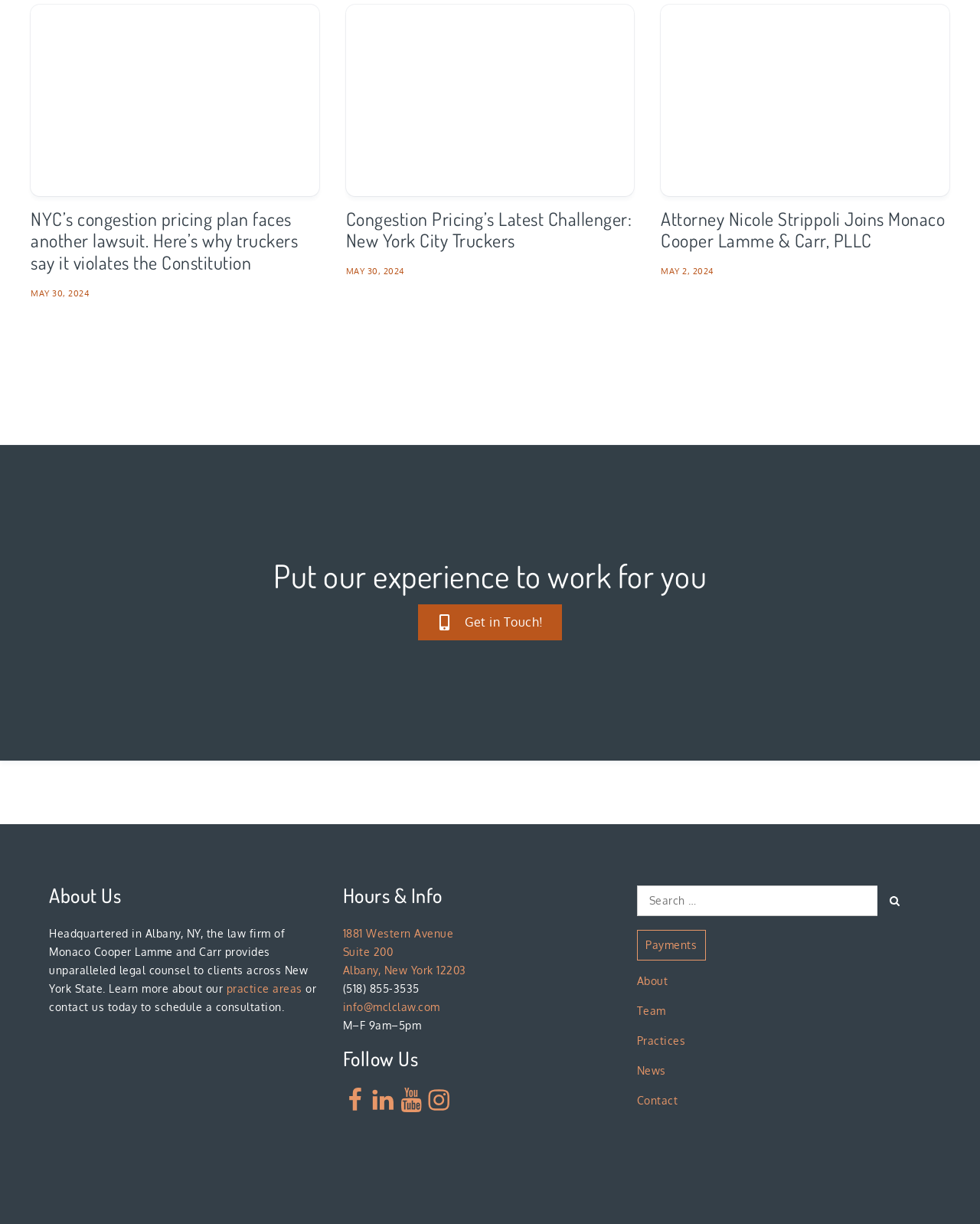Show the bounding box coordinates for the HTML element described as: "YouTube".

[0.407, 0.889, 0.432, 0.909]